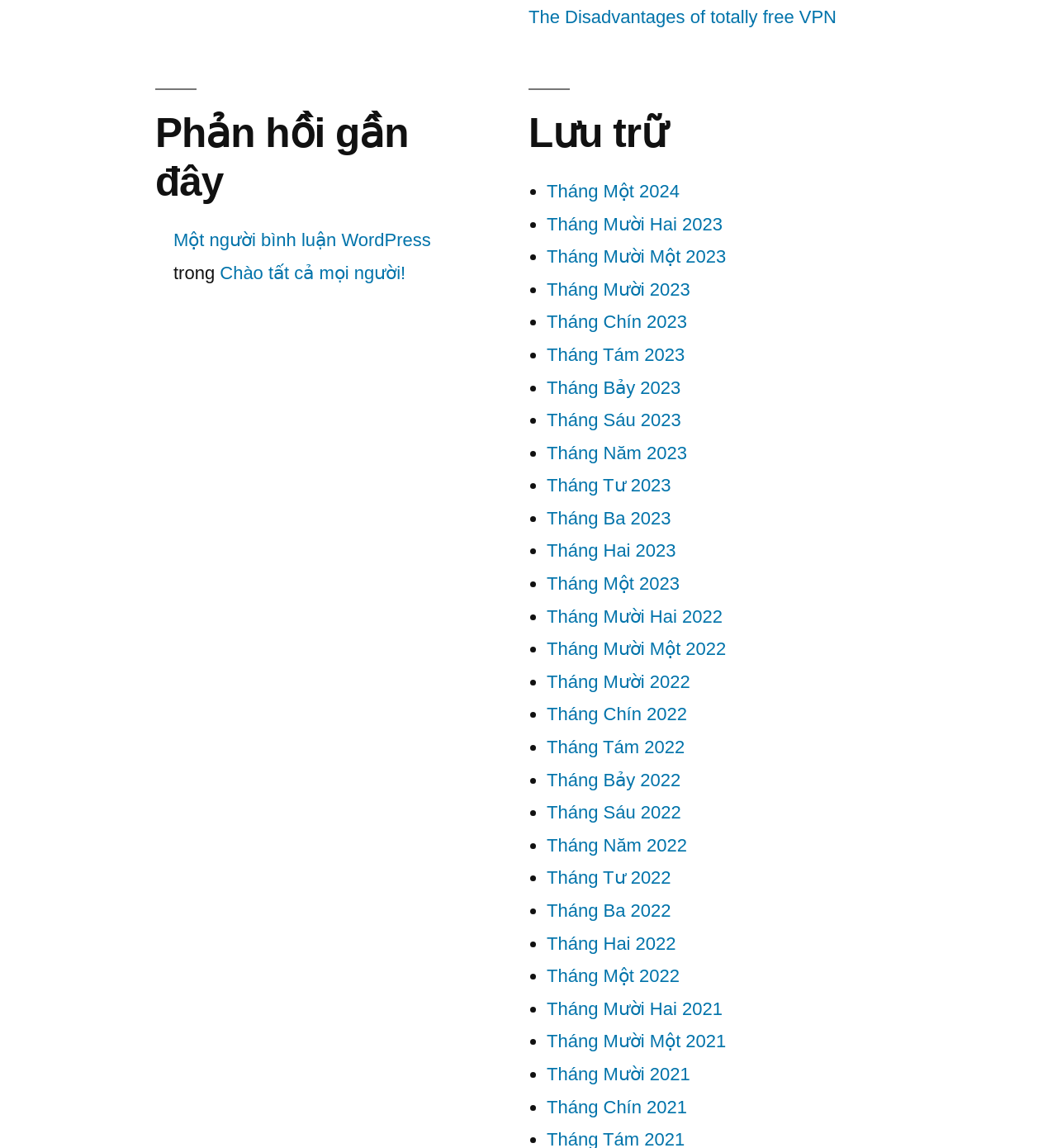Please provide a one-word or short phrase answer to the question:
How many list markers are there in the archive?

24